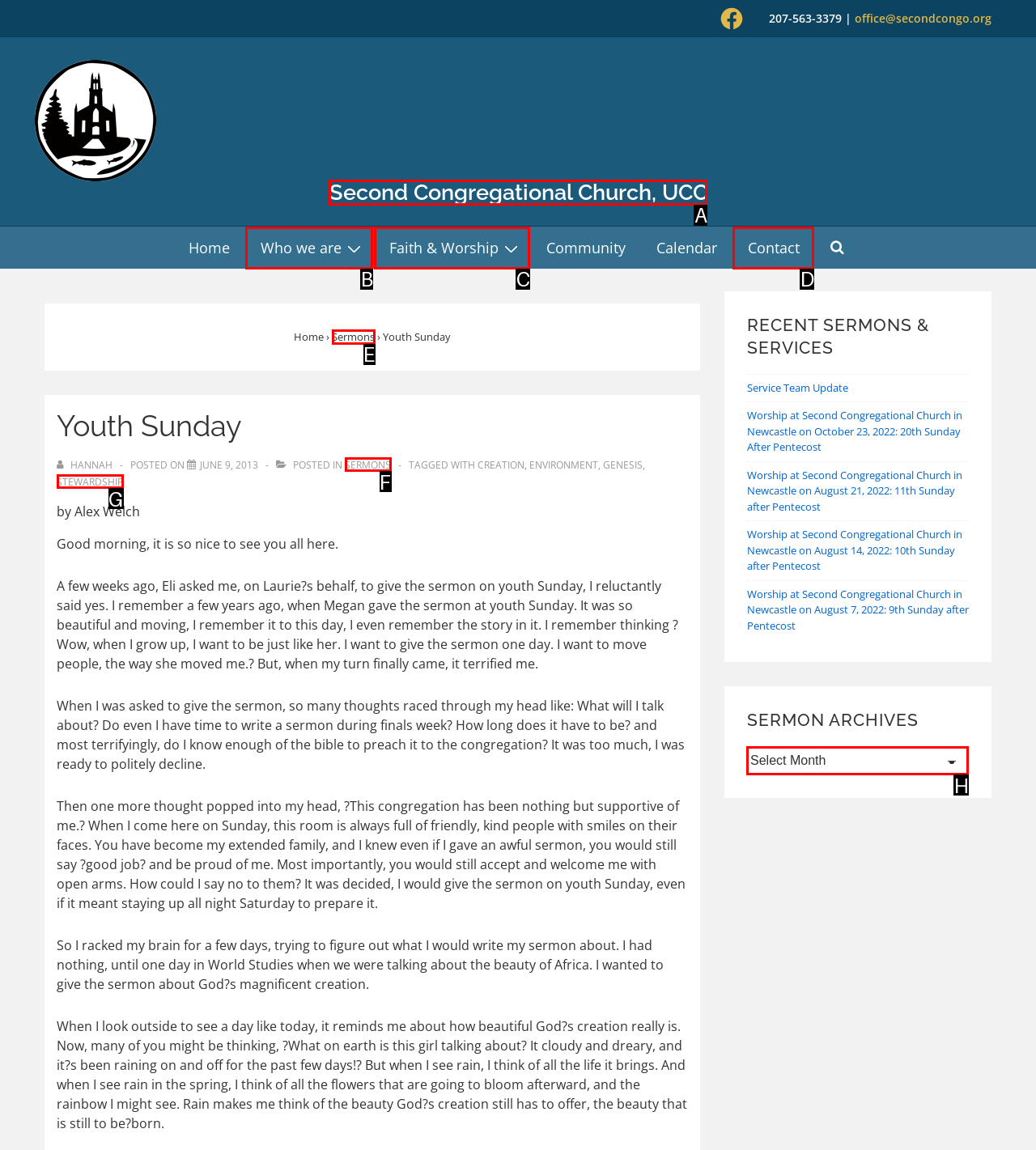Find the HTML element to click in order to complete this task: Select an option from the Sermon Archives dropdown
Answer with the letter of the correct option.

H